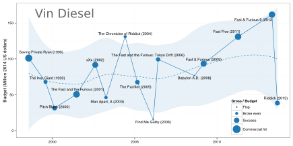With reference to the image, please provide a detailed answer to the following question: What is the purpose of the blue circles?

The blue circles vary in size to denote the film's box office success relative to its production budget, indicating that the purpose of the blue circles is to represent the box office success of each film.